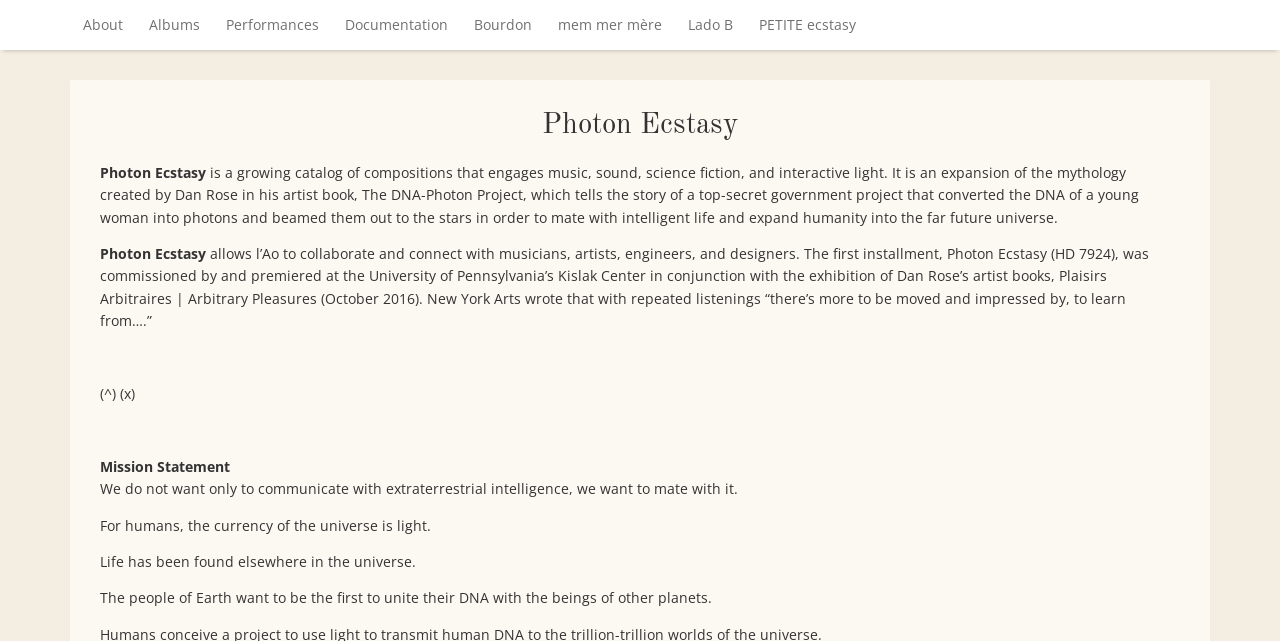Locate the bounding box of the user interface element based on this description: "Galapagos!".

None